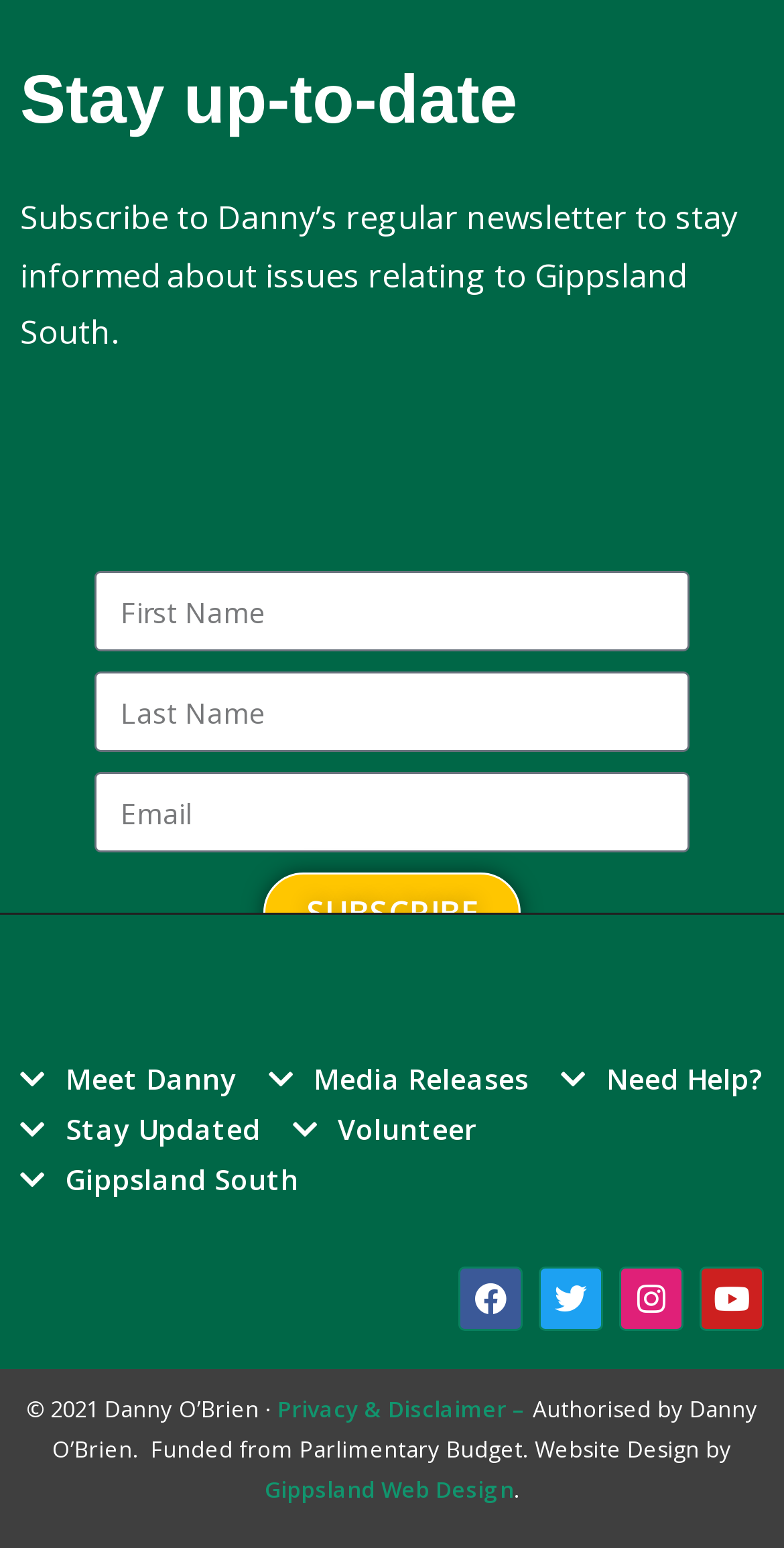How many social media platforms are linked?
Answer the question with as much detail as possible.

By examining the links at the bottom of the webpage, I found four social media platforms linked: Facebook, Twitter, Instagram, and Youtube.